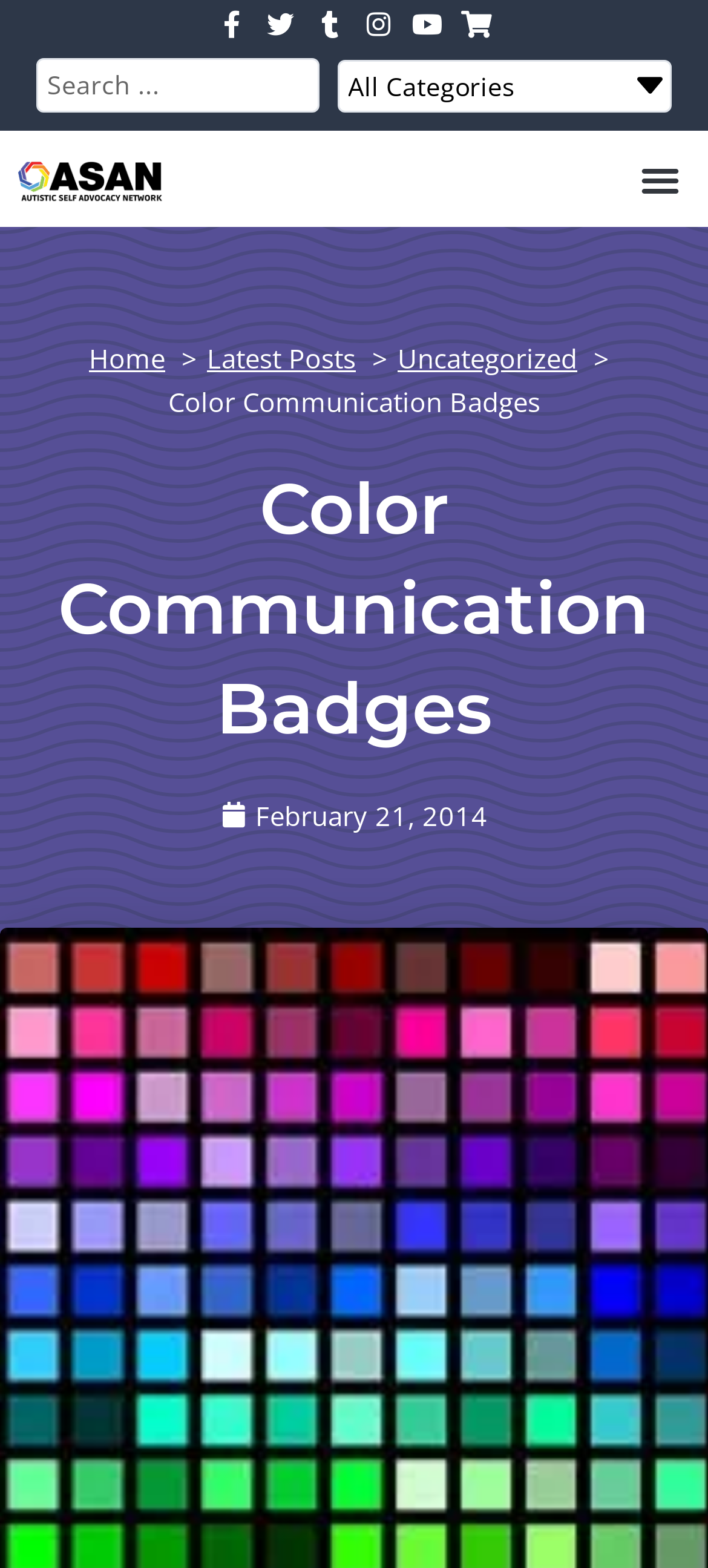Identify and provide the title of the webpage.

Color Communication Badges